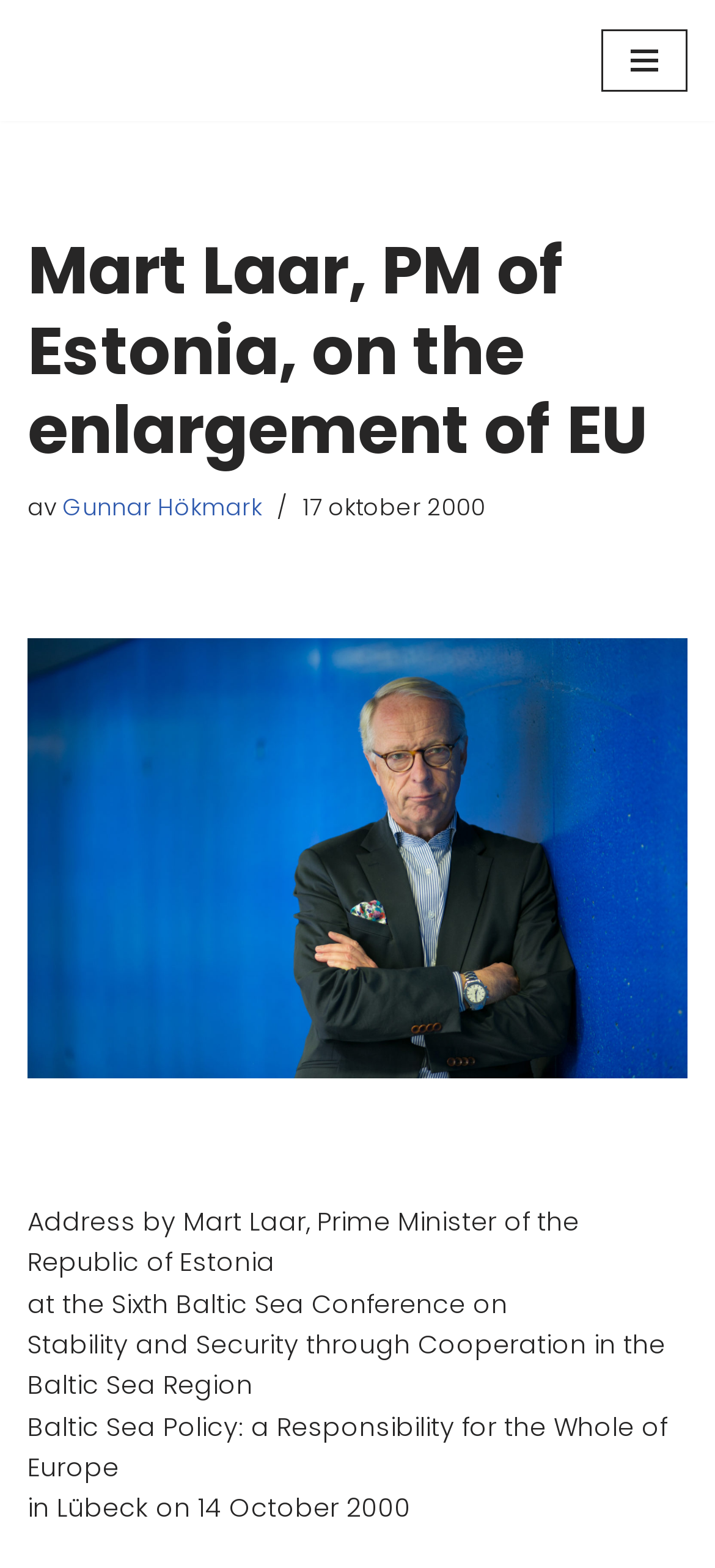Based on what you see in the screenshot, provide a thorough answer to this question: What is the title of the address given by Mart Laar?

The title of the address given by Mart Laar can be found in the webpage content, specifically in the text 'Baltic Sea Policy: a Responsibility for the Whole of Europe'.